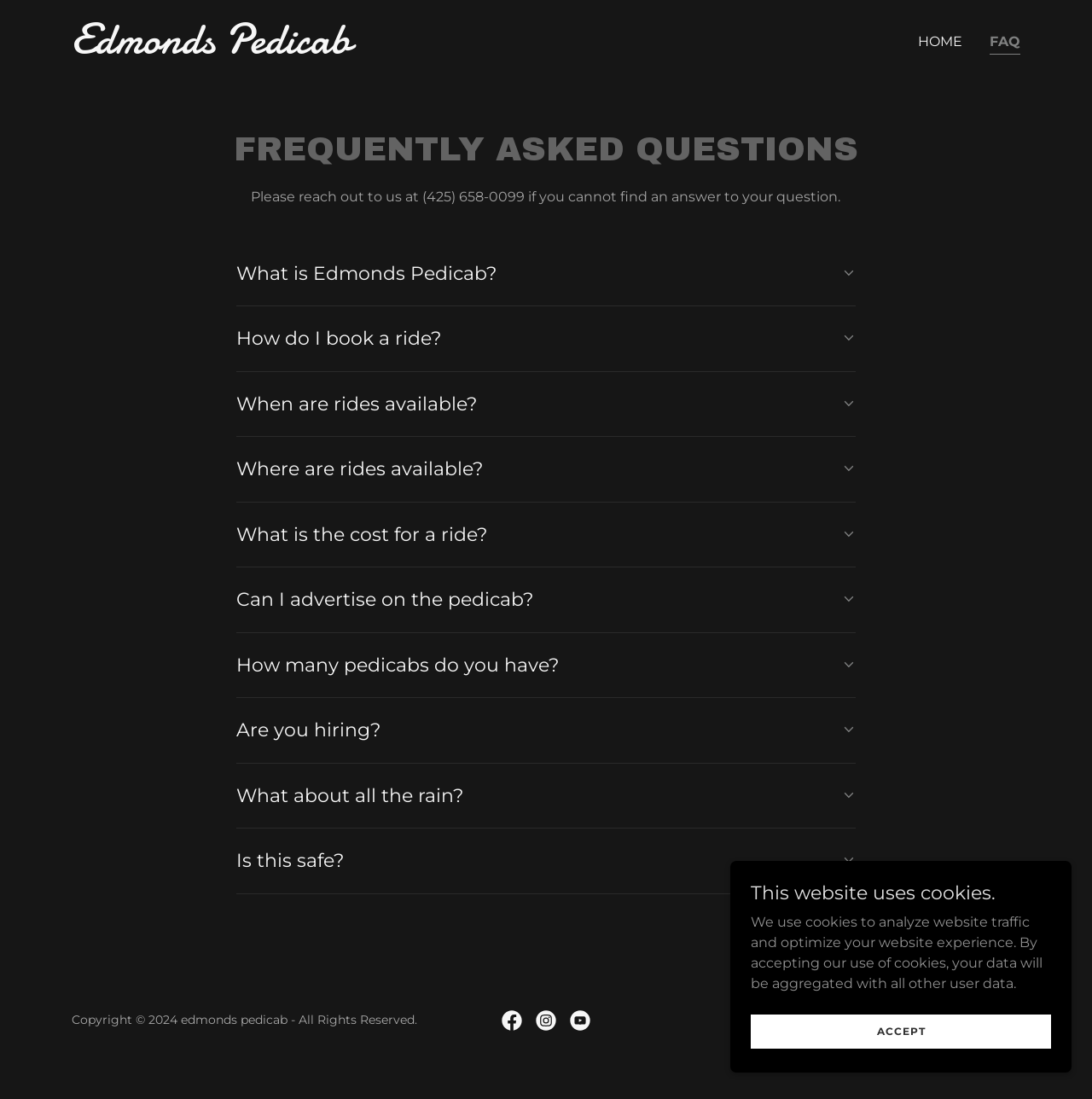Generate the title text from the webpage.

FREQUENTLY ASKED QUESTIONS